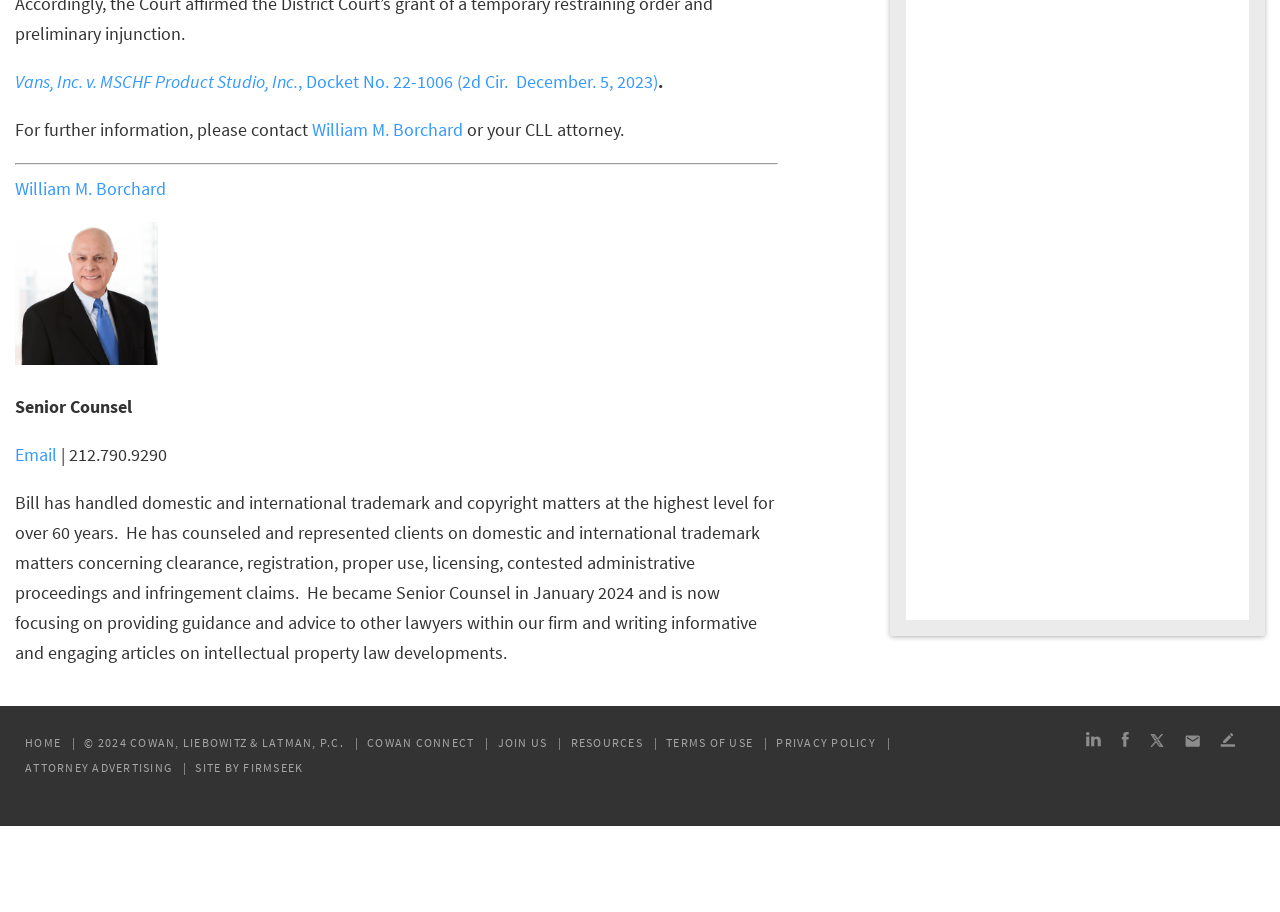Provide the bounding box coordinates of the area you need to click to execute the following instruction: "View Bill's profile".

[0.012, 0.194, 0.13, 0.219]